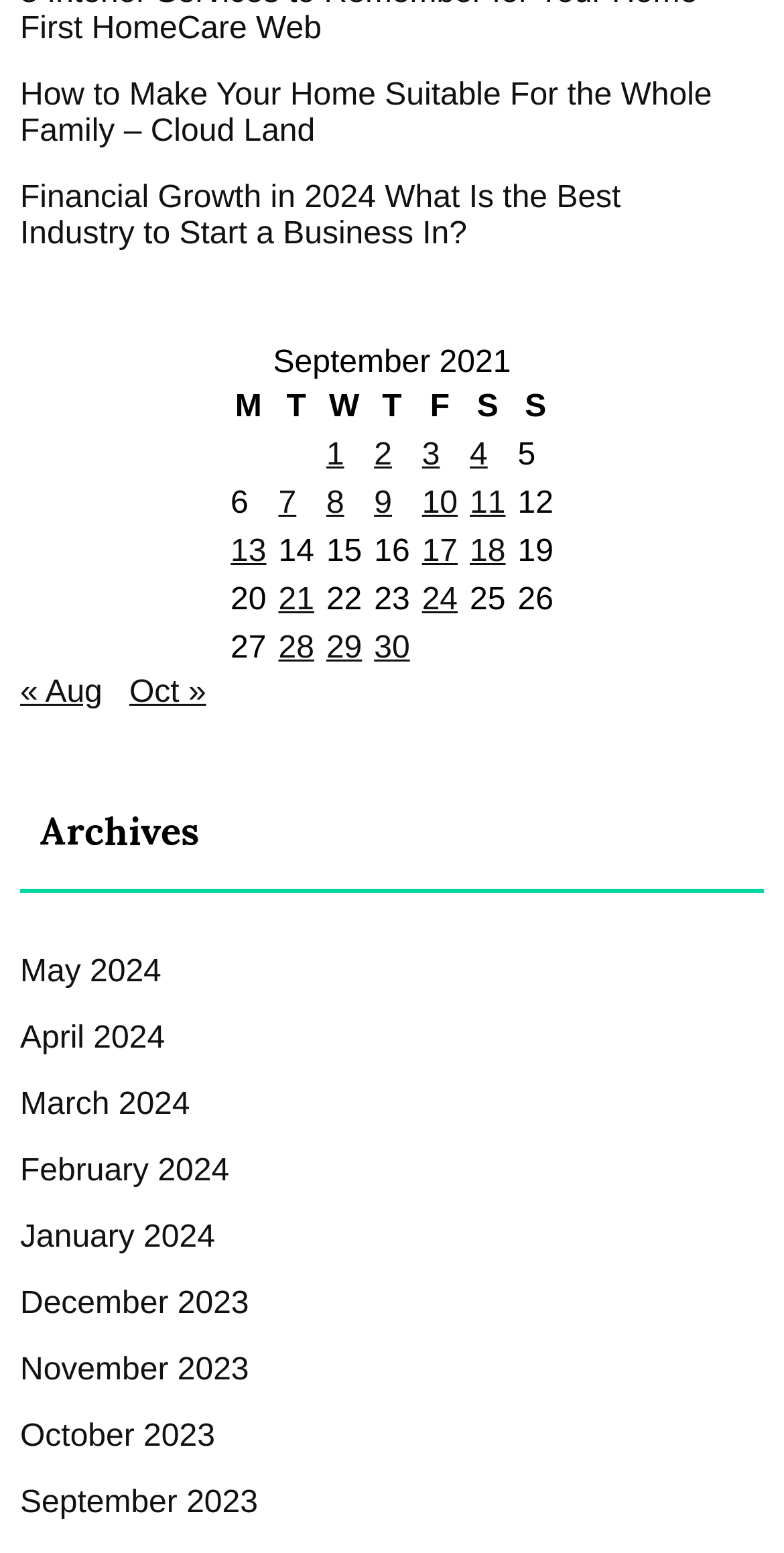Find the bounding box coordinates of the area that needs to be clicked in order to achieve the following instruction: "Go to previous month". The coordinates should be specified as four float numbers between 0 and 1, i.e., [left, top, right, bottom].

[0.026, 0.435, 0.131, 0.457]